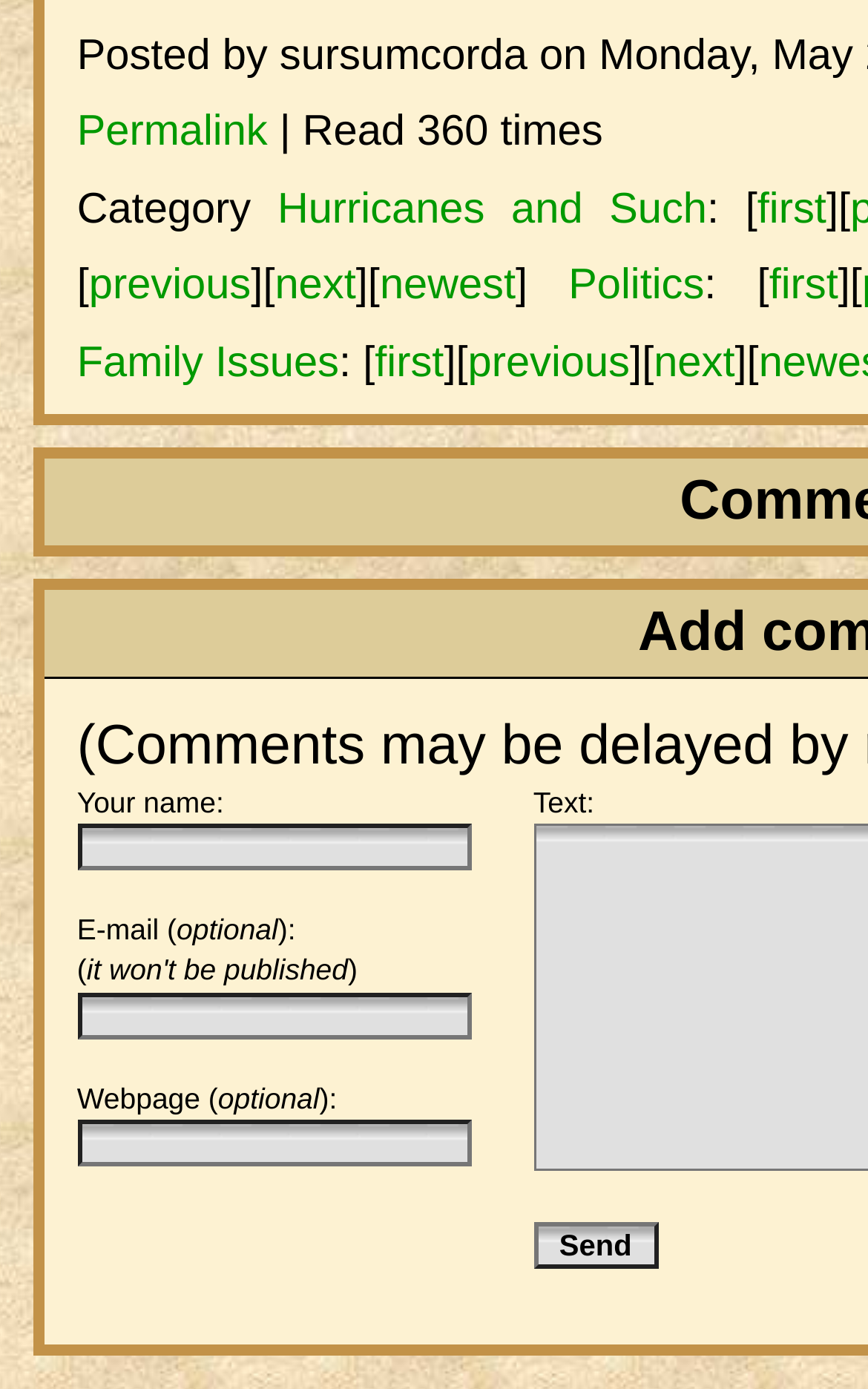Find the coordinates for the bounding box of the element with this description: "next".

[0.317, 0.189, 0.41, 0.223]